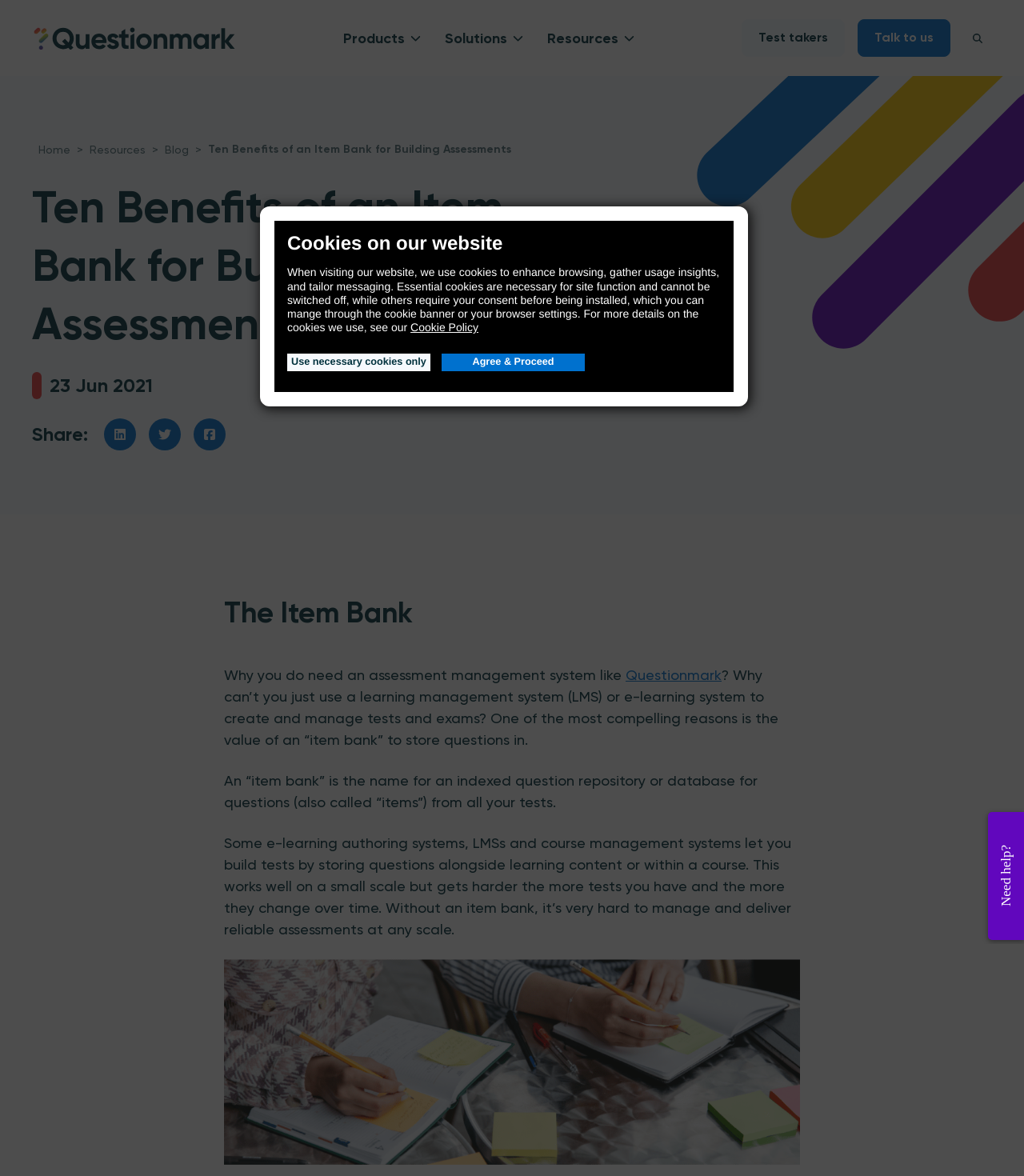Provide a one-word or brief phrase answer to the question:
What is the name of the company mentioned on the webpage?

Questionmark